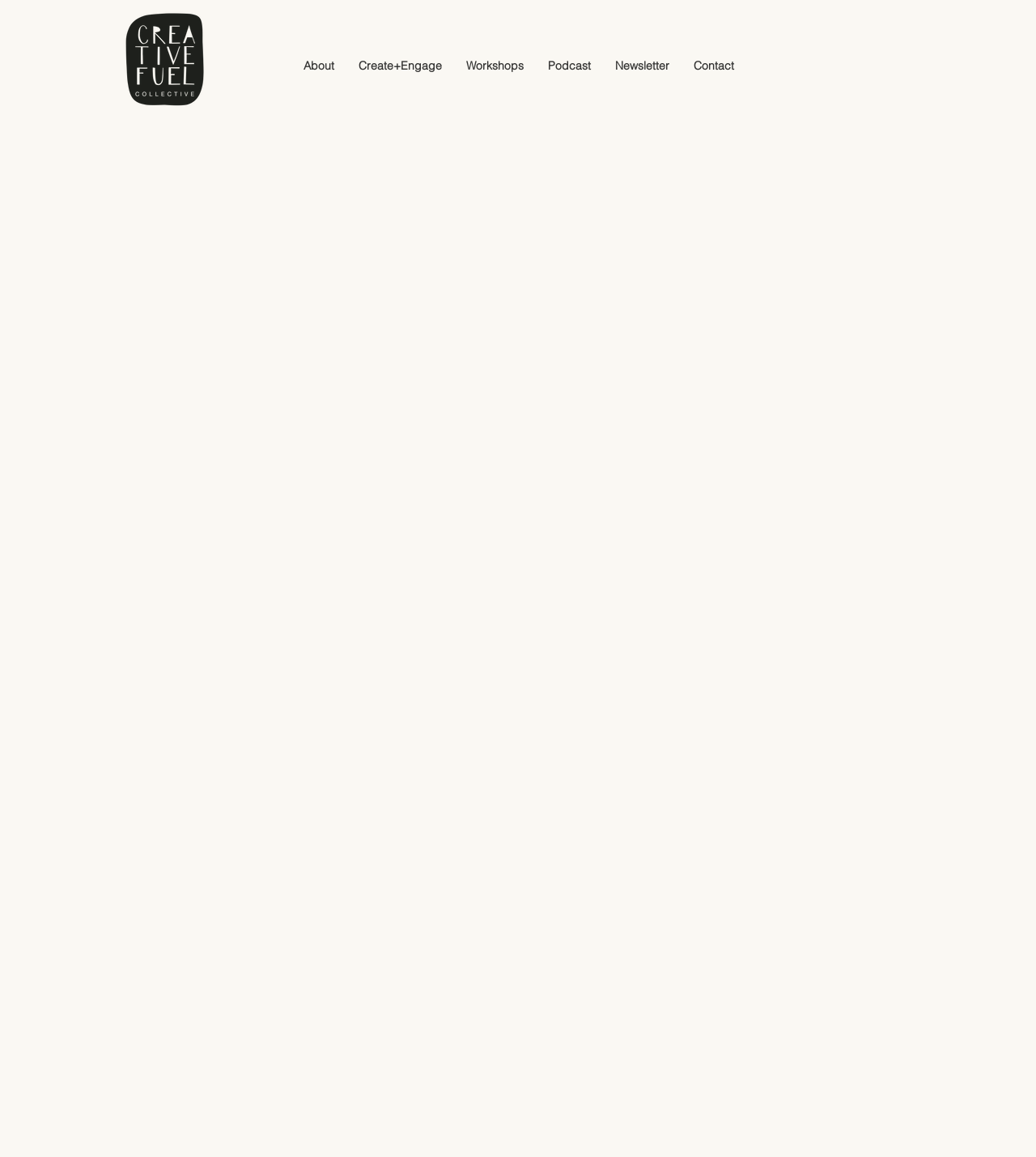Utilize the information from the image to answer the question in detail:
What is the color of the Creative Fuel logo?

The color of the Creative Fuel logo is black, which can be inferred from the image description 'Creative Fuel Logo_Circle_Creative Fuel Collective_Black.png'.